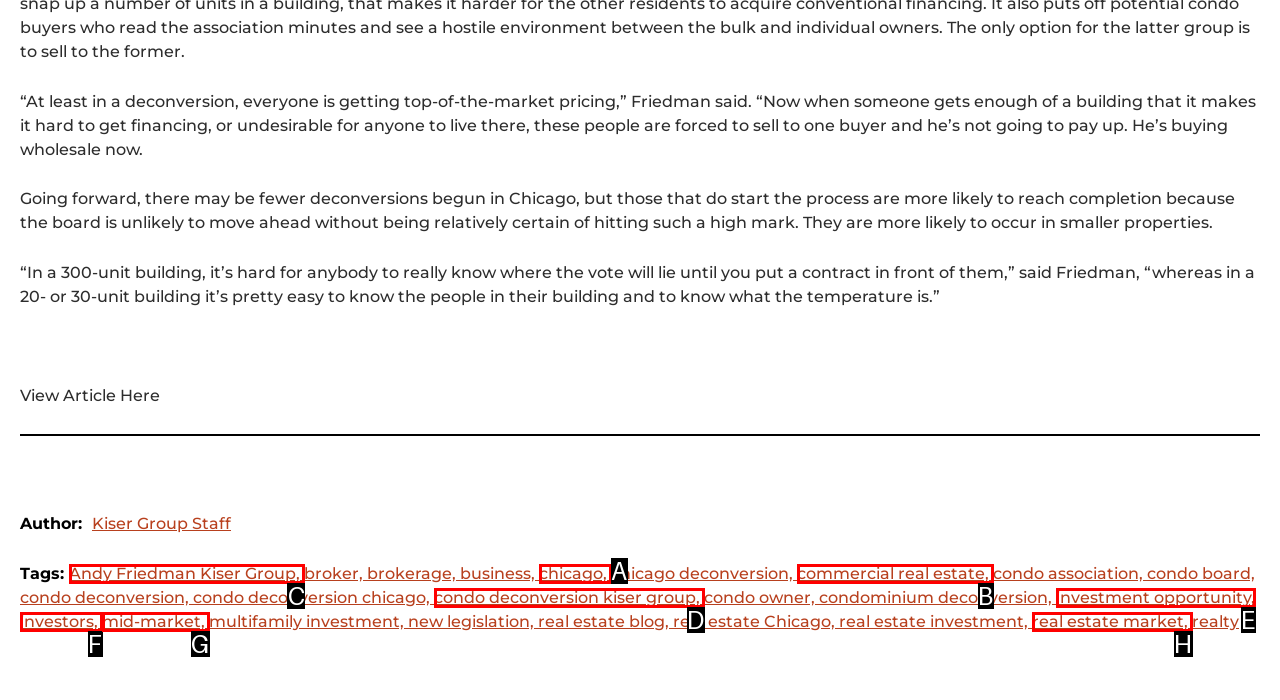Select the letter of the UI element you need to click on to fulfill this task: Read more about Andy Friedman Kiser Group. Write down the letter only.

C